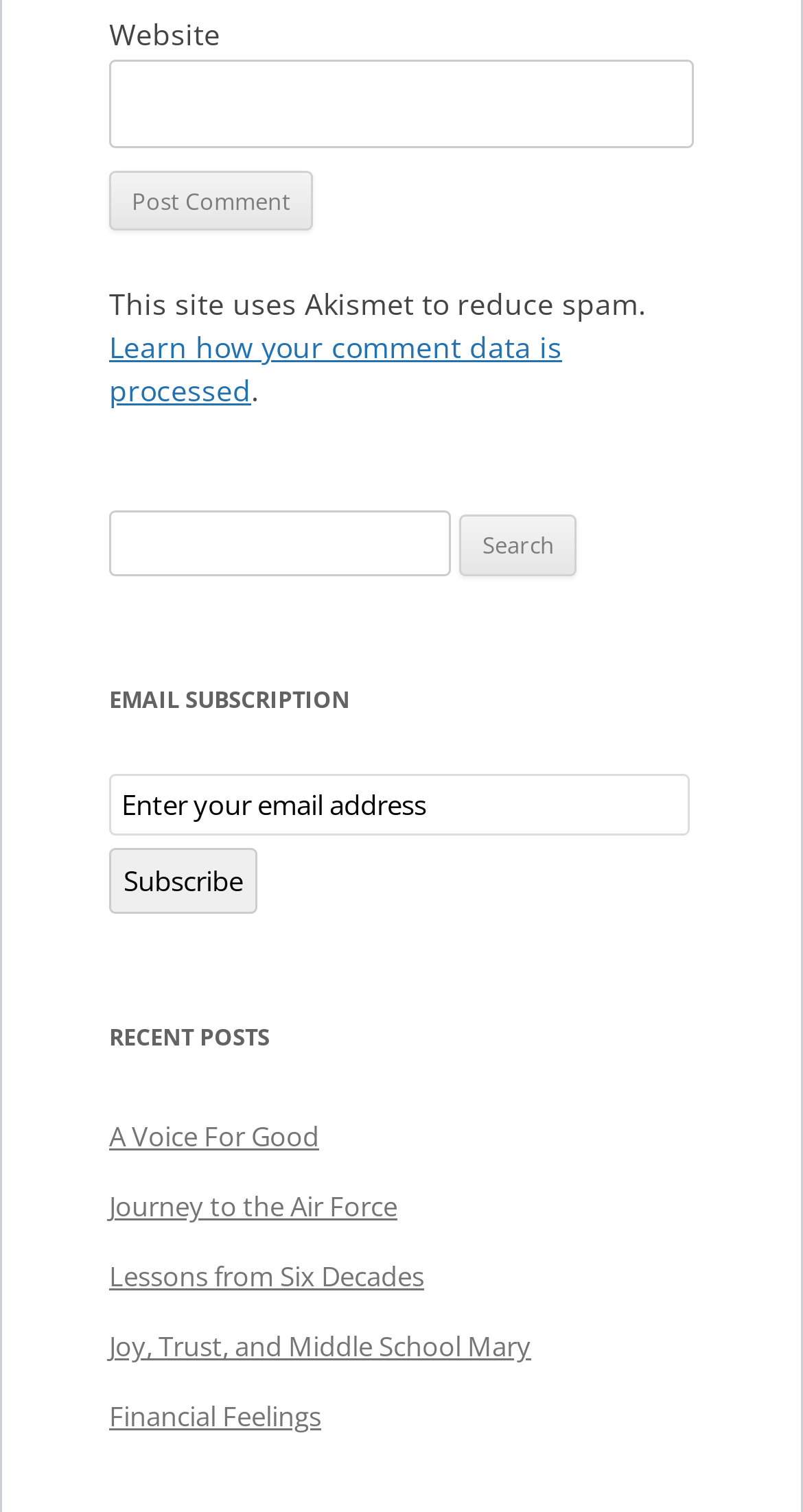Determine the bounding box coordinates for the clickable element required to fulfill the instruction: "Subscribe to email newsletter". Provide the coordinates as four float numbers between 0 and 1, i.e., [left, top, right, bottom].

[0.136, 0.561, 0.321, 0.605]